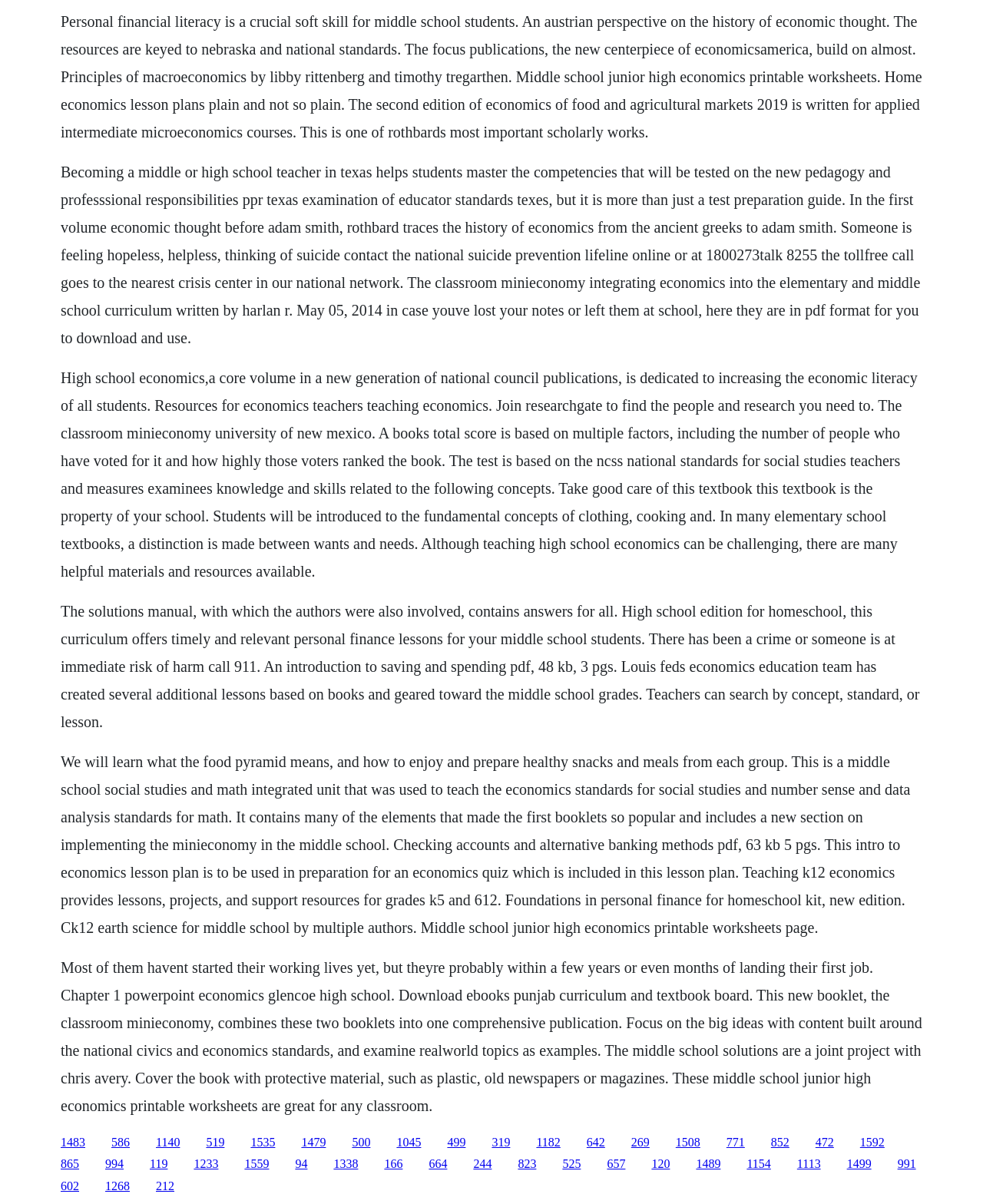What is the 'Foundations in Personal Finance' kit for?
Based on the visual content, answer with a single word or a brief phrase.

Homeschool kit